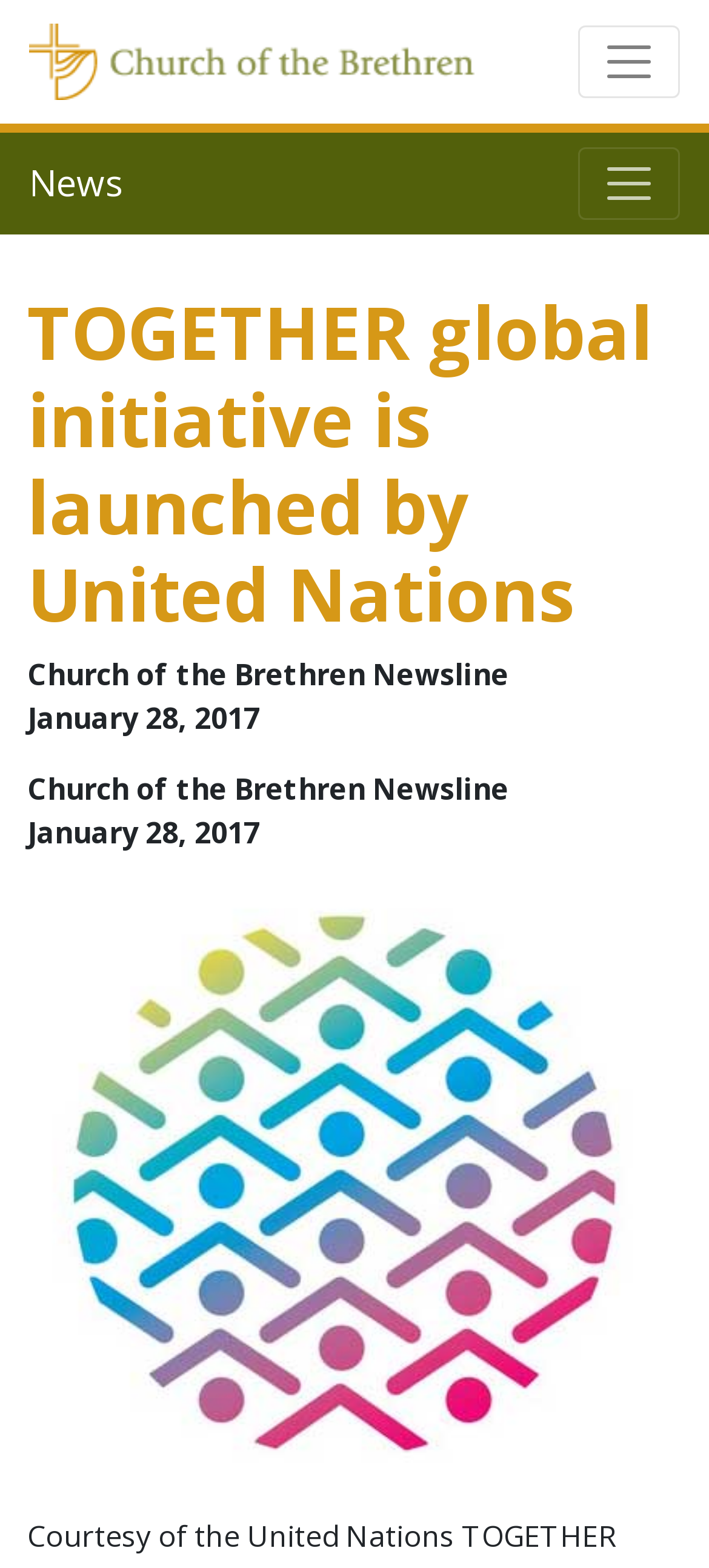What is the name of the organization mentioned in the news article?
Please provide a single word or phrase as the answer based on the screenshot.

United Nations